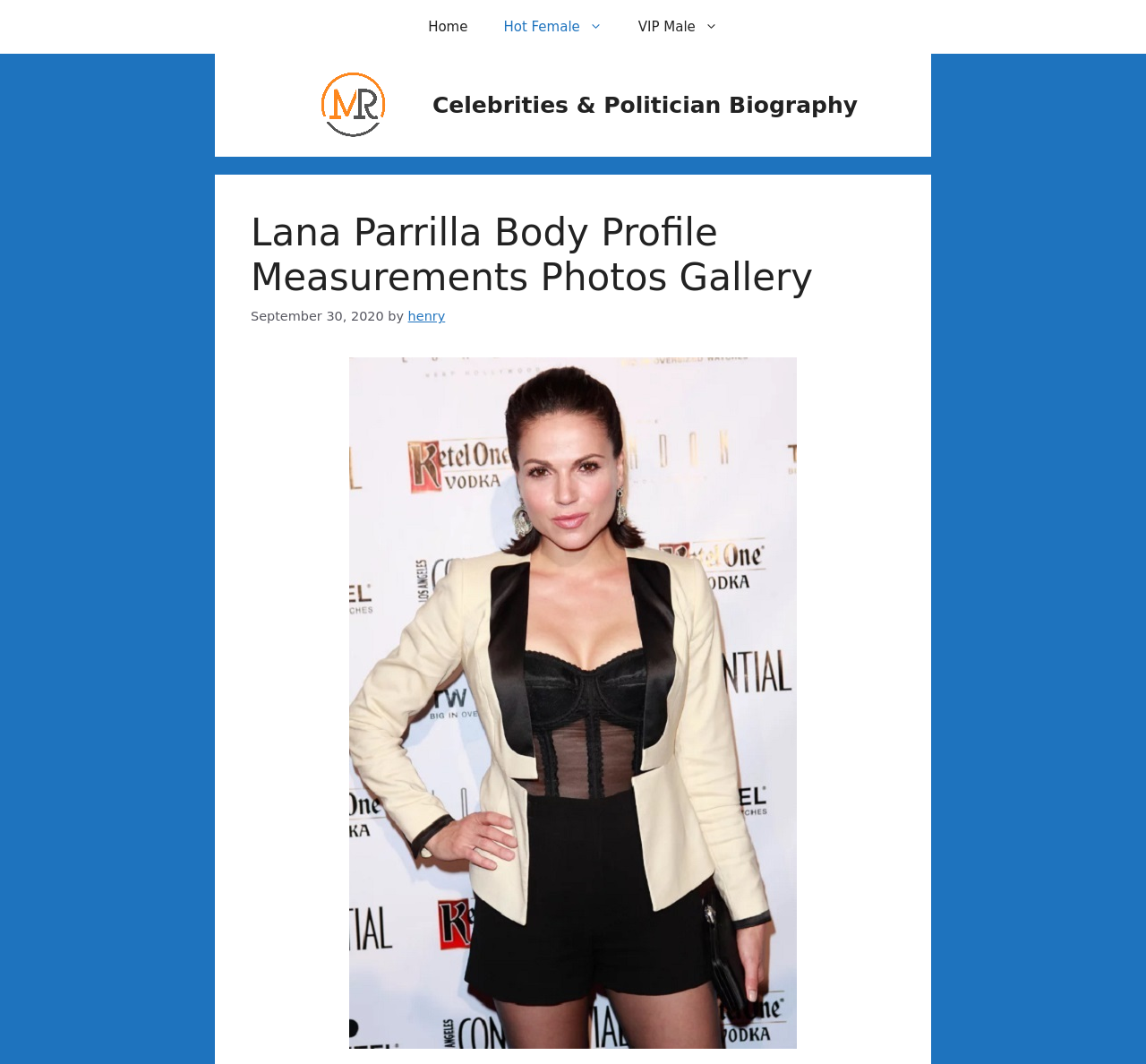Determine the webpage's heading and output its text content.

Lana Parrilla Body Profile Measurements Photos Gallery